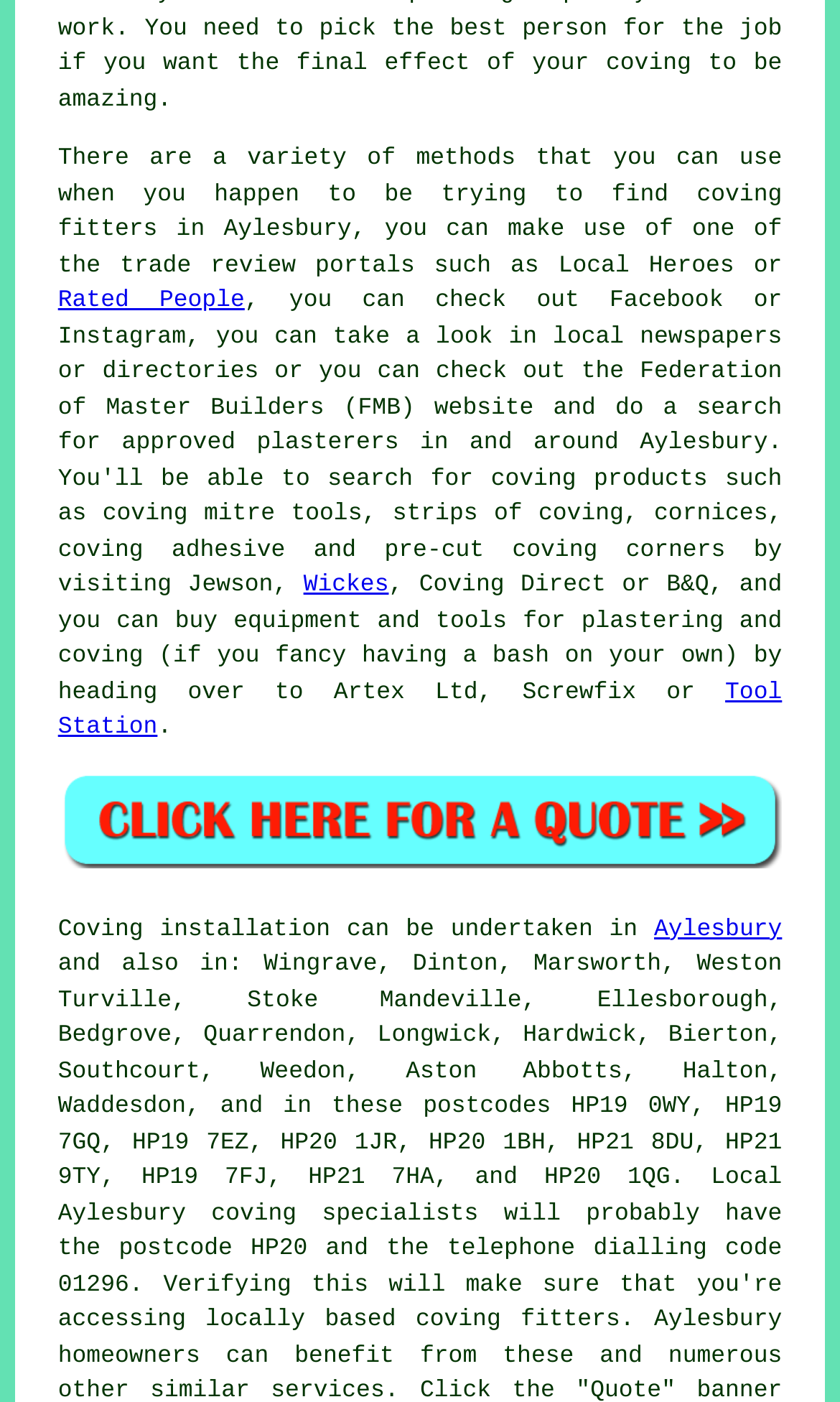Respond to the following query with just one word or a short phrase: 
What are the two types of professionals mentioned on the webpage?

Coving specialists and fitters